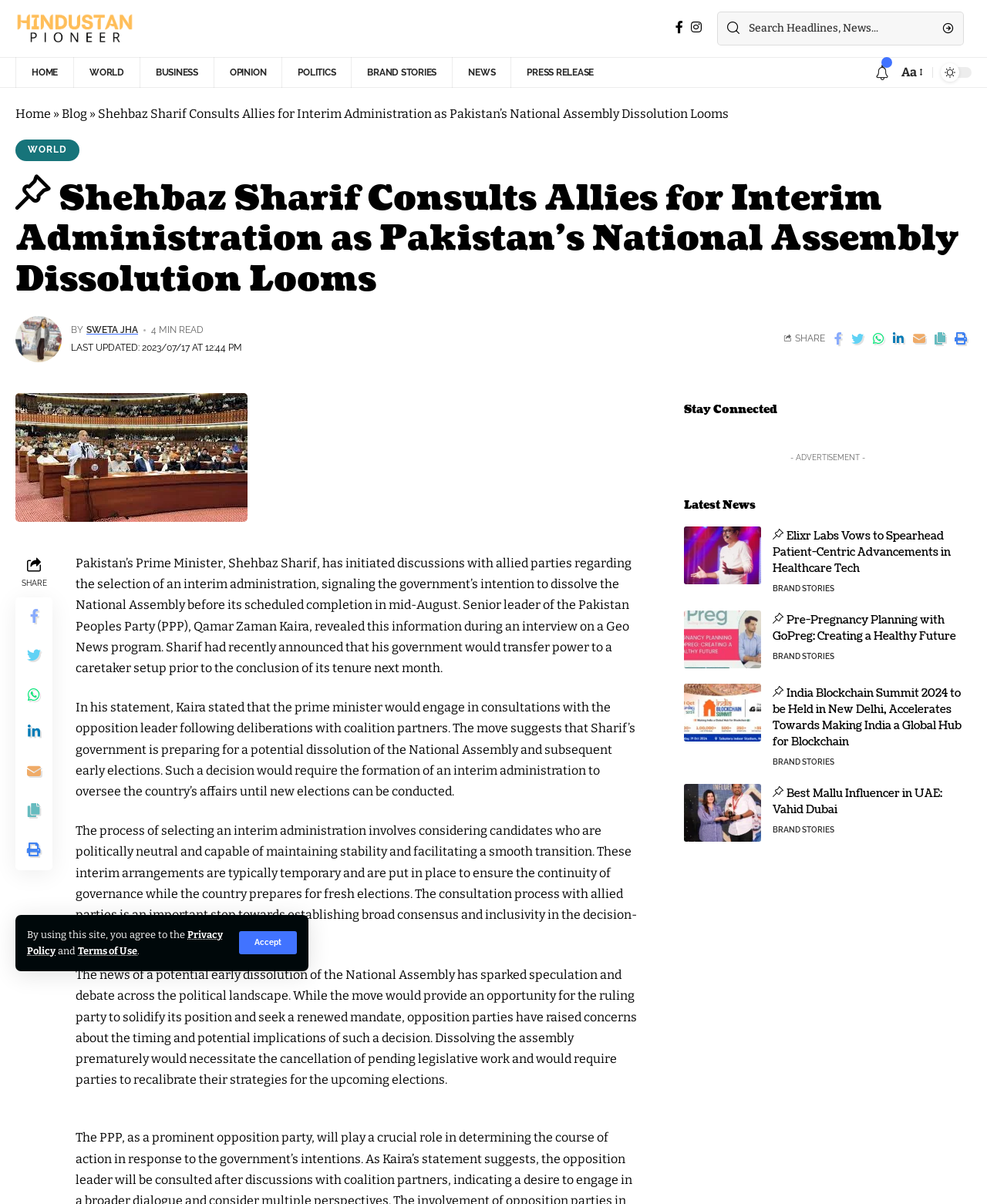Please answer the following question using a single word or phrase: 
What is the name of the party mentioned in the article?

Pakistan Peoples Party (PPP)